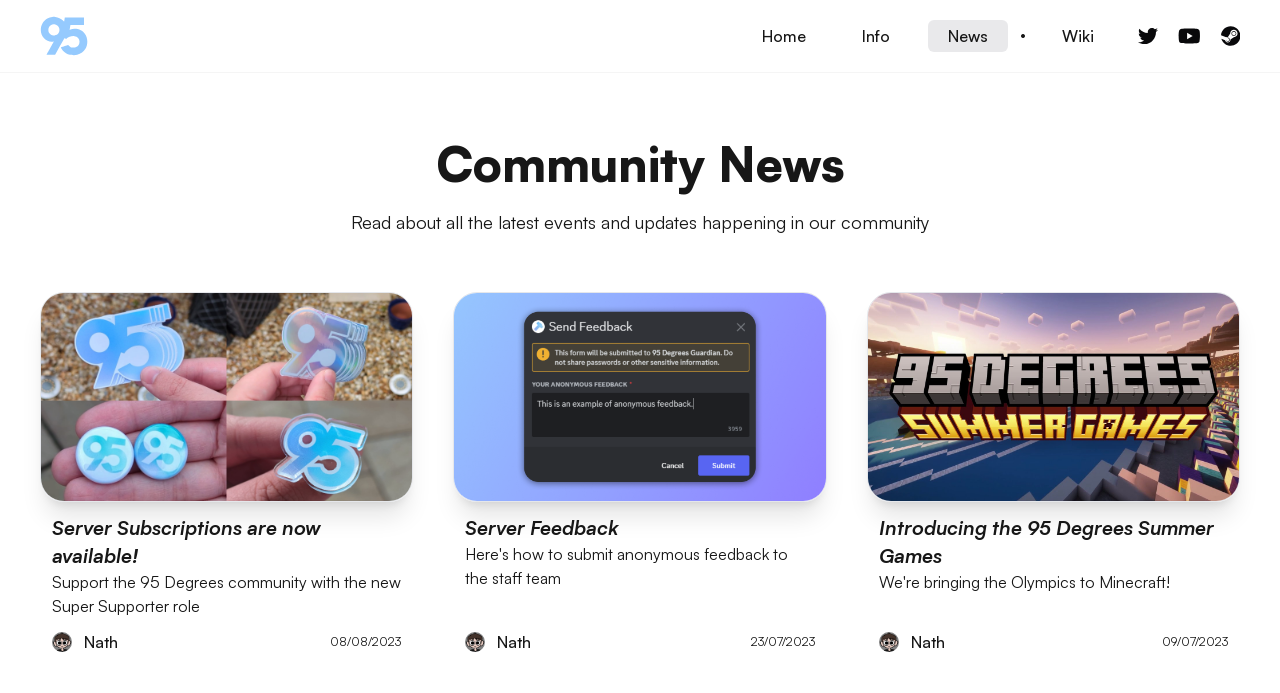Give the bounding box coordinates for the element described as: "Wiki".

[0.811, 0.029, 0.873, 0.075]